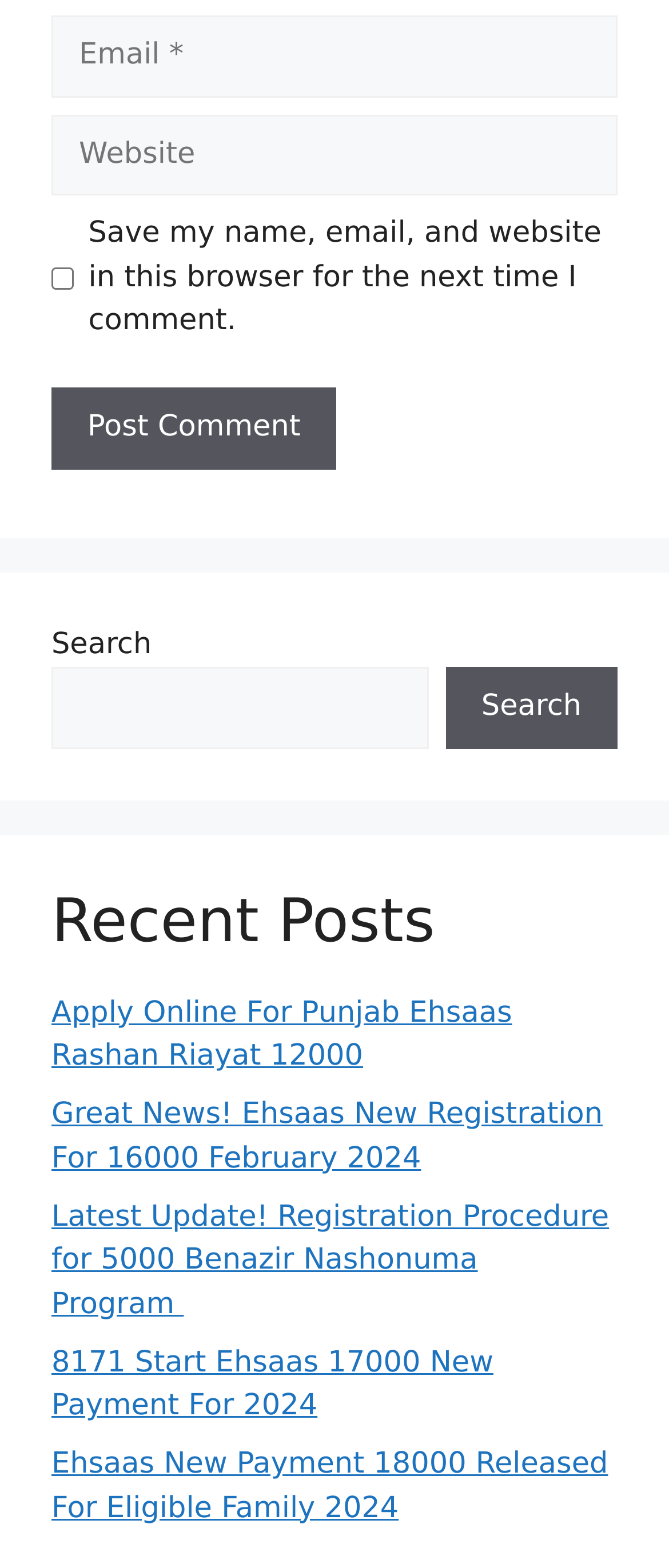Identify the bounding box coordinates for the element you need to click to achieve the following task: "Check 'Save my name, email, and website in this browser for the next time I comment.'". The coordinates must be four float values ranging from 0 to 1, formatted as [left, top, right, bottom].

[0.077, 0.17, 0.11, 0.185]